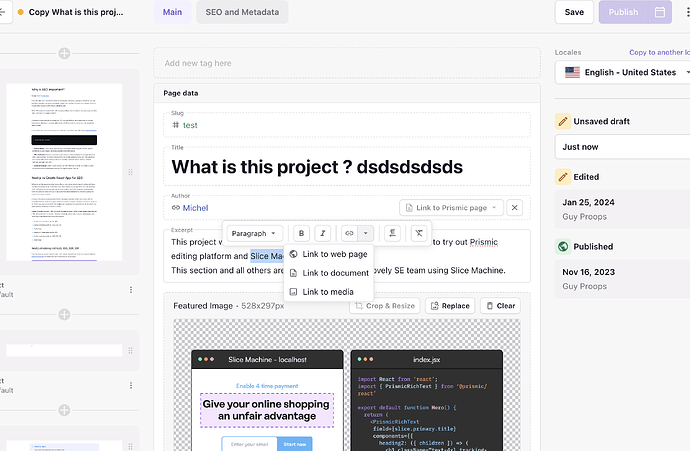Explain the content of the image in detail.

The image showcases a user interface from a digital content management platform, featuring an edit page titled "What is this project? dsdsdsdsds." It highlights the work of an author named Michel and provides a section for editing content related to a project. Visible elements include formatting tools such as bold and italic options, along with links for adding multimedia and connecting to other documents. In the bottom section, a prominently displayed featured image of size 528x297 pixels is included, illustrating the integration of the Slice Machine tool, which aids users in enhancing their online shopping experience. Additional details reveal an 'Unsaved draft' status and note the recent edits made on January 25, 2024, indicating collaborative efforts with a user named Guy Proops, who is credited with information about the project’s publication on November 16, 2023.